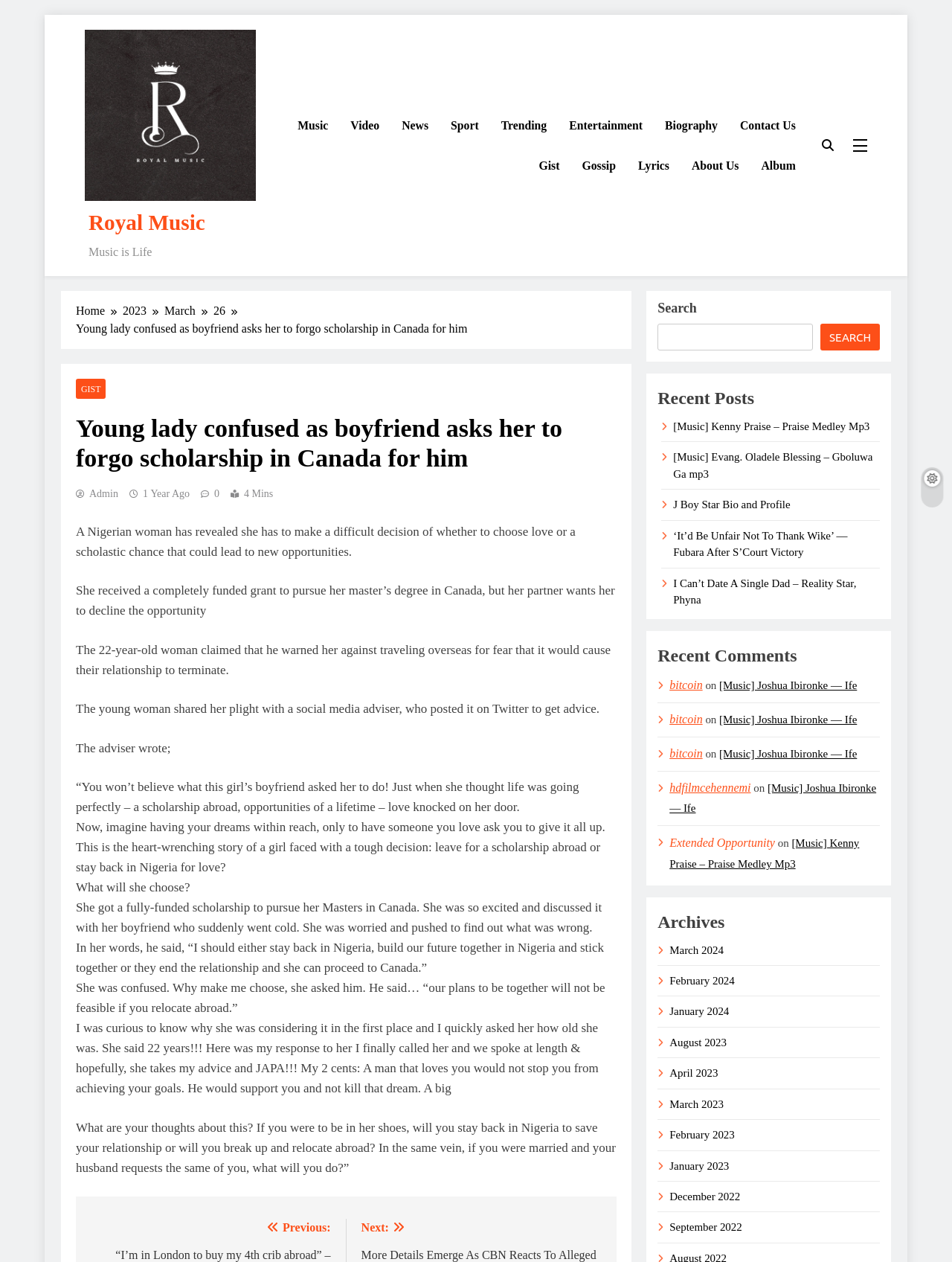Identify the bounding box coordinates of the region that should be clicked to execute the following instruction: "Search for something".

[0.691, 0.256, 0.854, 0.278]